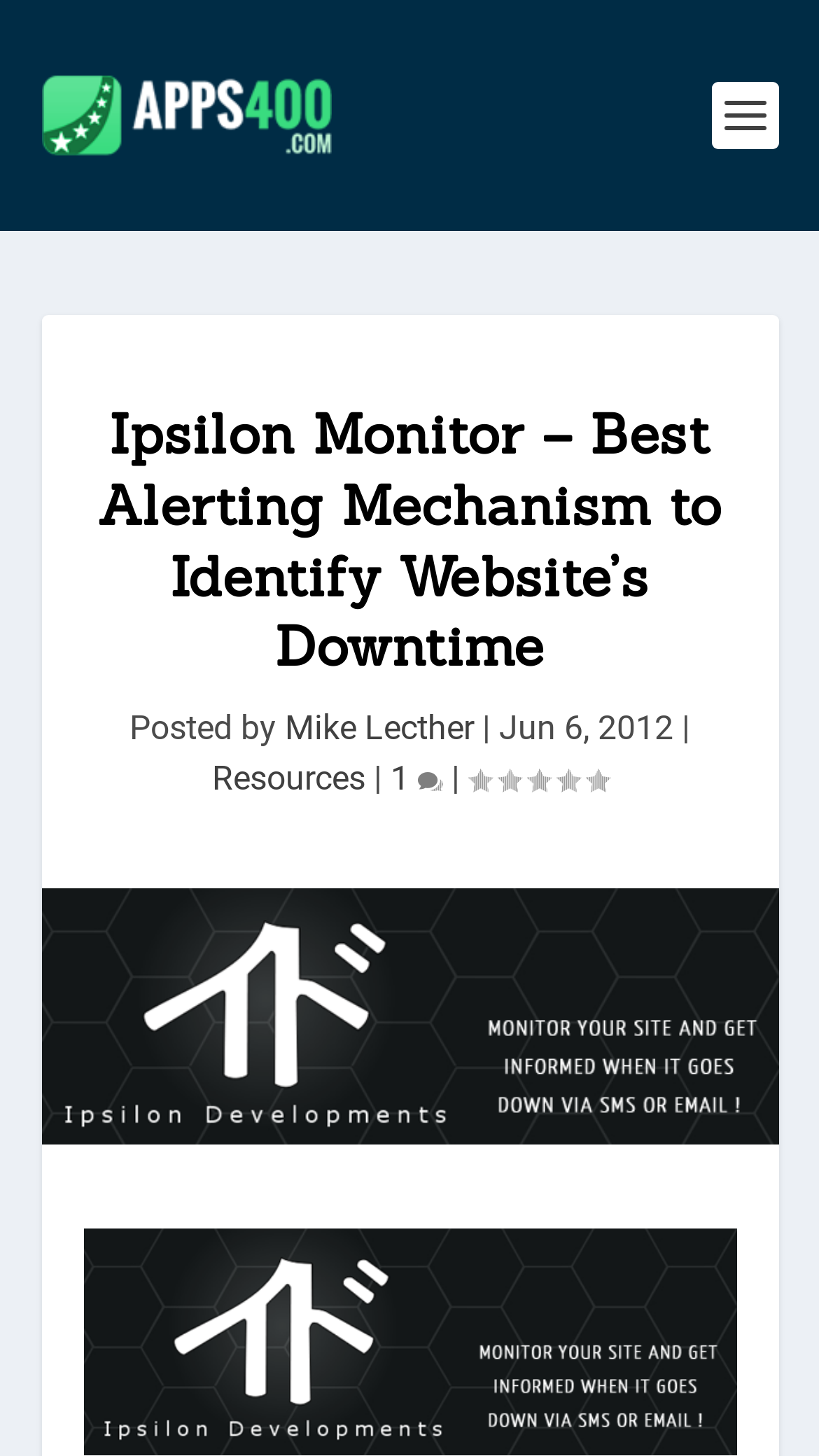Give a detailed account of the webpage, highlighting key information.

The webpage is about Ipsilon Monitor, a tool for identifying website downtime. At the top left, there is a logo of Apps400, which is a link, accompanied by an image with the same name. Below the logo, there is a heading that reads "Ipsilon Monitor – Best Alerting Mechanism to Identify Website’s Downtime". 

On the left side, there is a section that displays information about the author, including a link to the author's profile, "Mike Lecther", and the date "Jun 6, 2012". 

To the right of the author section, there are two links, "Resources" and "1 comment", with a comment count icon next to the latter. A vertical line separates these links from the rating information, which reads "Rating: 0.00". 

Below the heading, there is a large image that takes up most of the width of the page, with a caption "Ipsilon Monitor – Best Alerting Mechanism to Identify Website’s Downtime". 

At the bottom of the page, there is a link with an accompanying image, but the link text is empty.